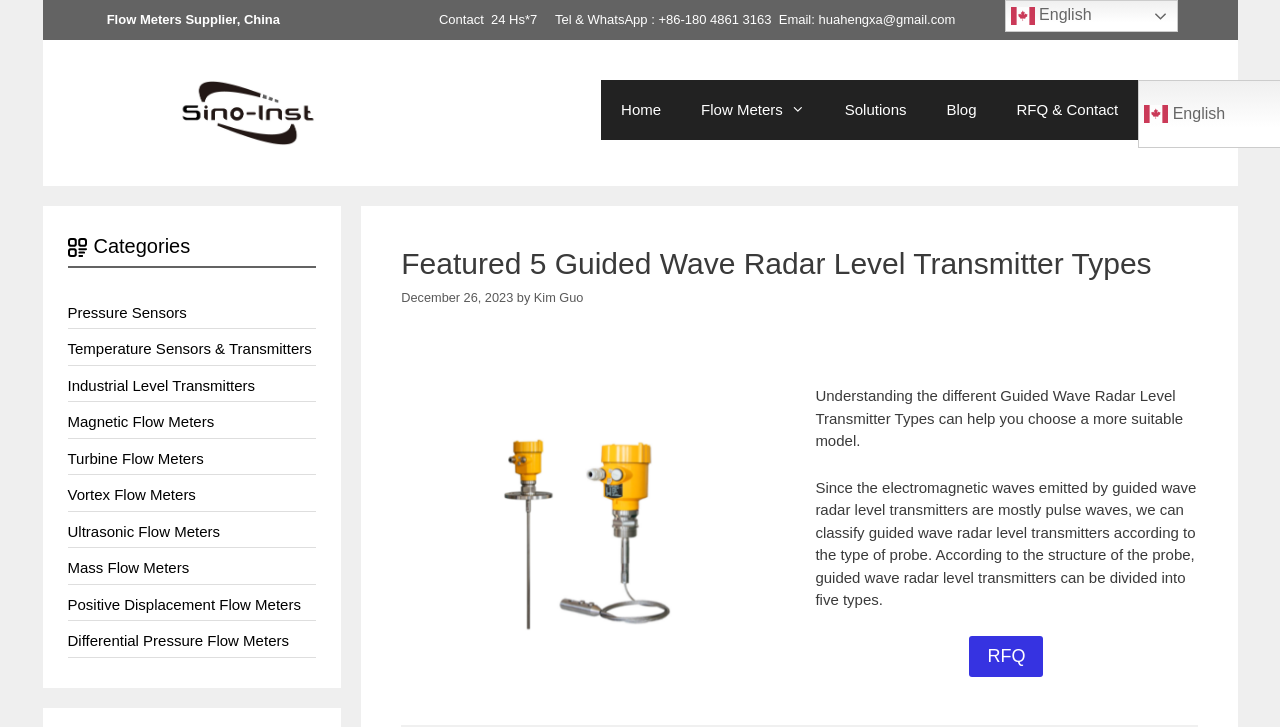How many types of guided wave radar level transmitters are discussed in the article?
Answer the question with as much detail as you can, using the image as a reference.

I determined the number of types of guided wave radar level transmitters discussed in the article by reading the introductory sentence, which states that 'guided wave radar level transmitters can be divided into five types'.